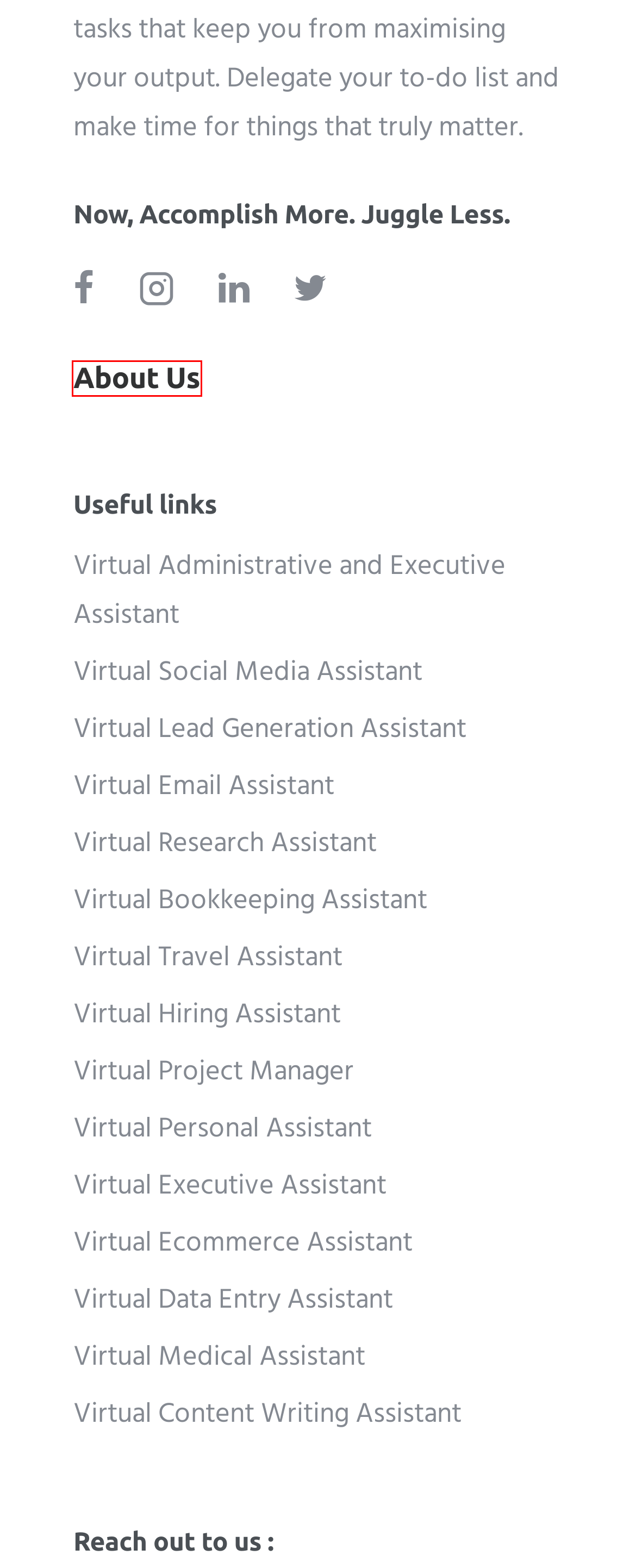You are presented with a screenshot of a webpage containing a red bounding box around an element. Determine which webpage description best describes the new webpage after clicking on the highlighted element. Here are the candidates:
A. Virtual Travel Assistant | Hire Flight Assistant | Nimble
B. Virtual Social Media Assistant | Social Media VA | Nimble
C. Hire a Data Entry Virtual Assistant | Nimble.
D. Virtual Project Manager, Virtual PMO Services | Nimble
E. Hire Virtual Ecommerce assistant | Nimble Remote Staffing
F. Hire an Executive Assistant - Nimble Remote Staffing
G. Lead Generation Assistant for Business - Nimble
H. About Nimble - Hire a Virtual Executive Assistant

H